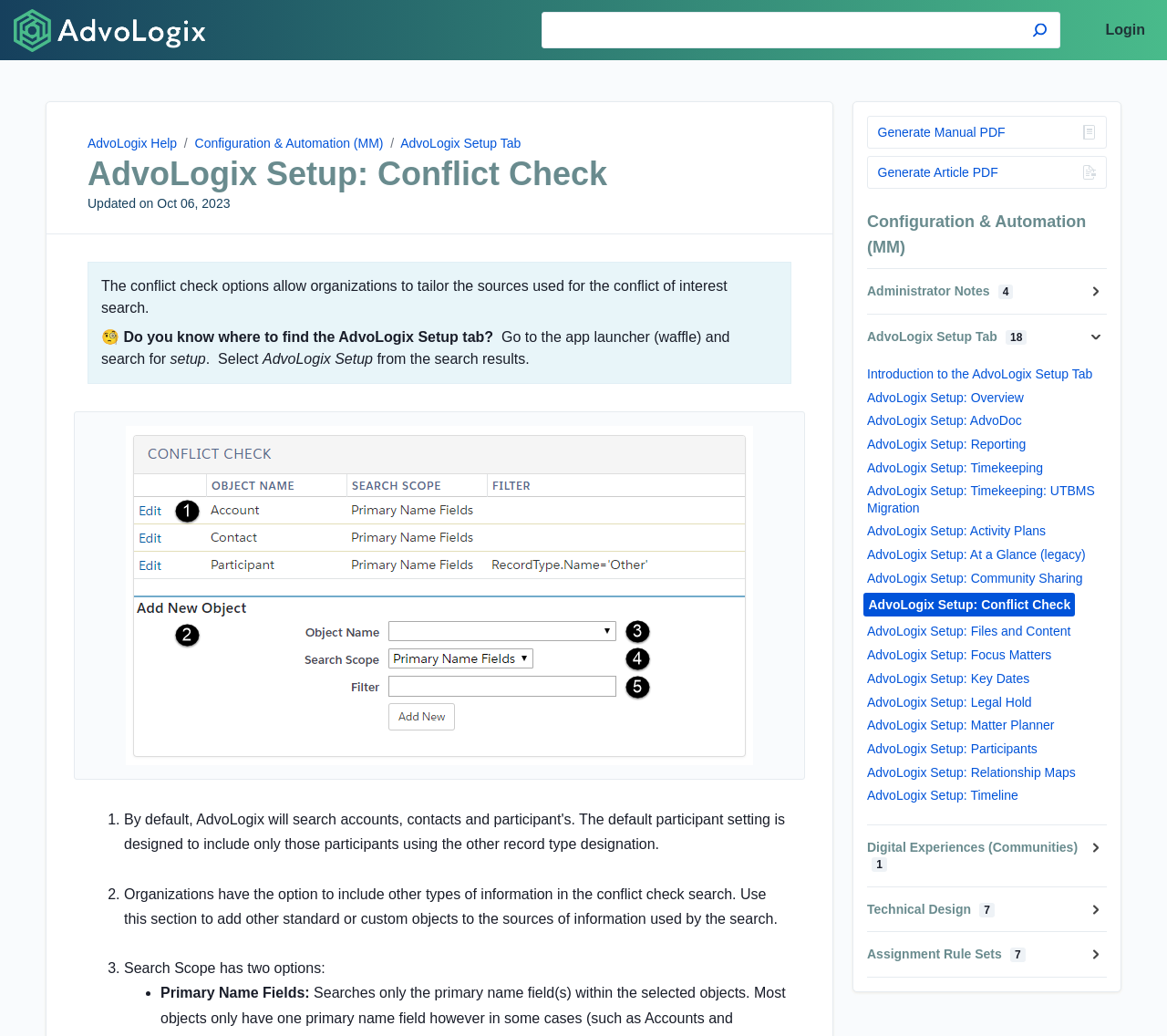Identify the bounding box coordinates of the clickable region necessary to fulfill the following instruction: "Expand Administrator Notes". The bounding box coordinates should be four float numbers between 0 and 1, i.e., [left, top, right, bottom].

[0.743, 0.26, 0.948, 0.303]